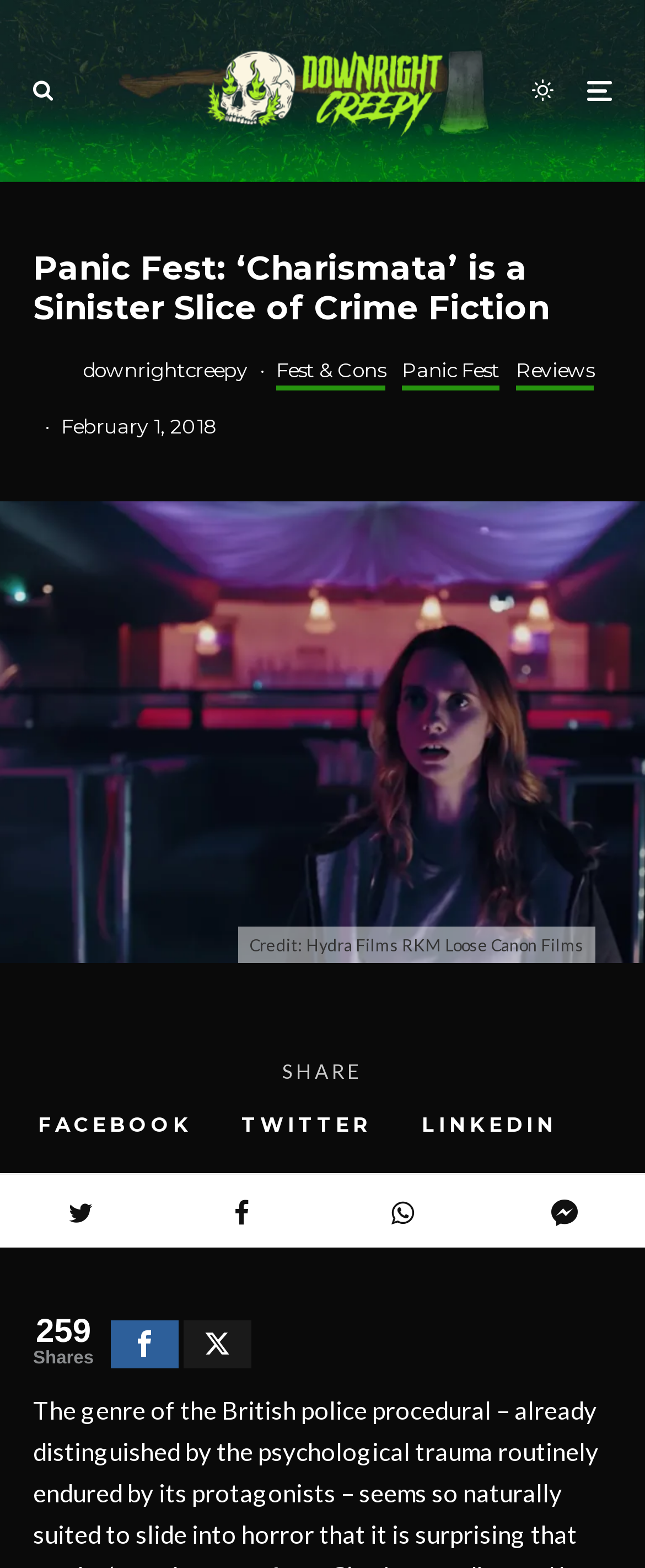Please indicate the bounding box coordinates for the clickable area to complete the following task: "Contact us". The coordinates should be specified as four float numbers between 0 and 1, i.e., [left, top, right, bottom].

None